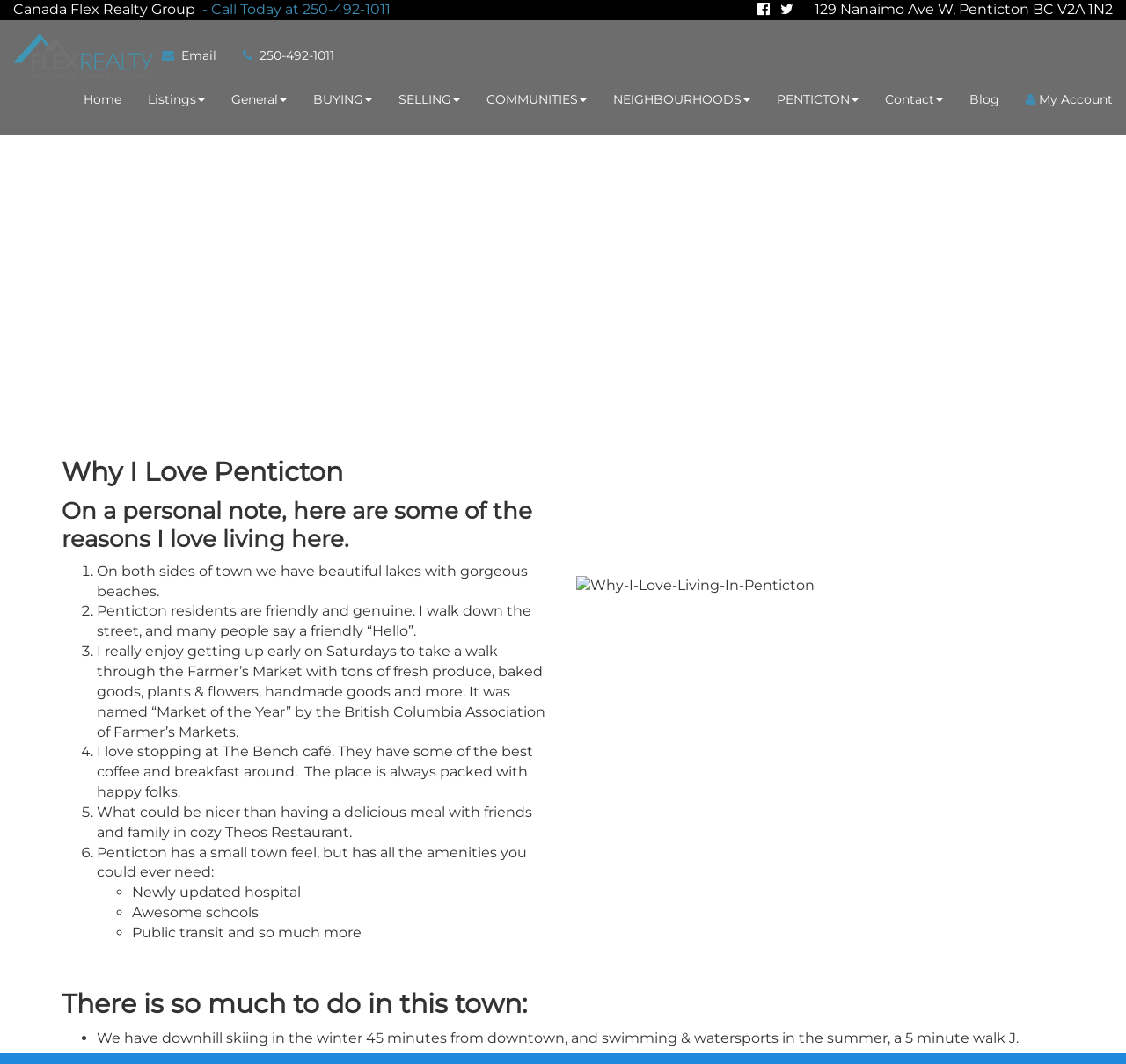Please find the bounding box coordinates for the clickable element needed to perform this instruction: "Click the 'Blog' link".

[0.849, 0.073, 0.899, 0.114]